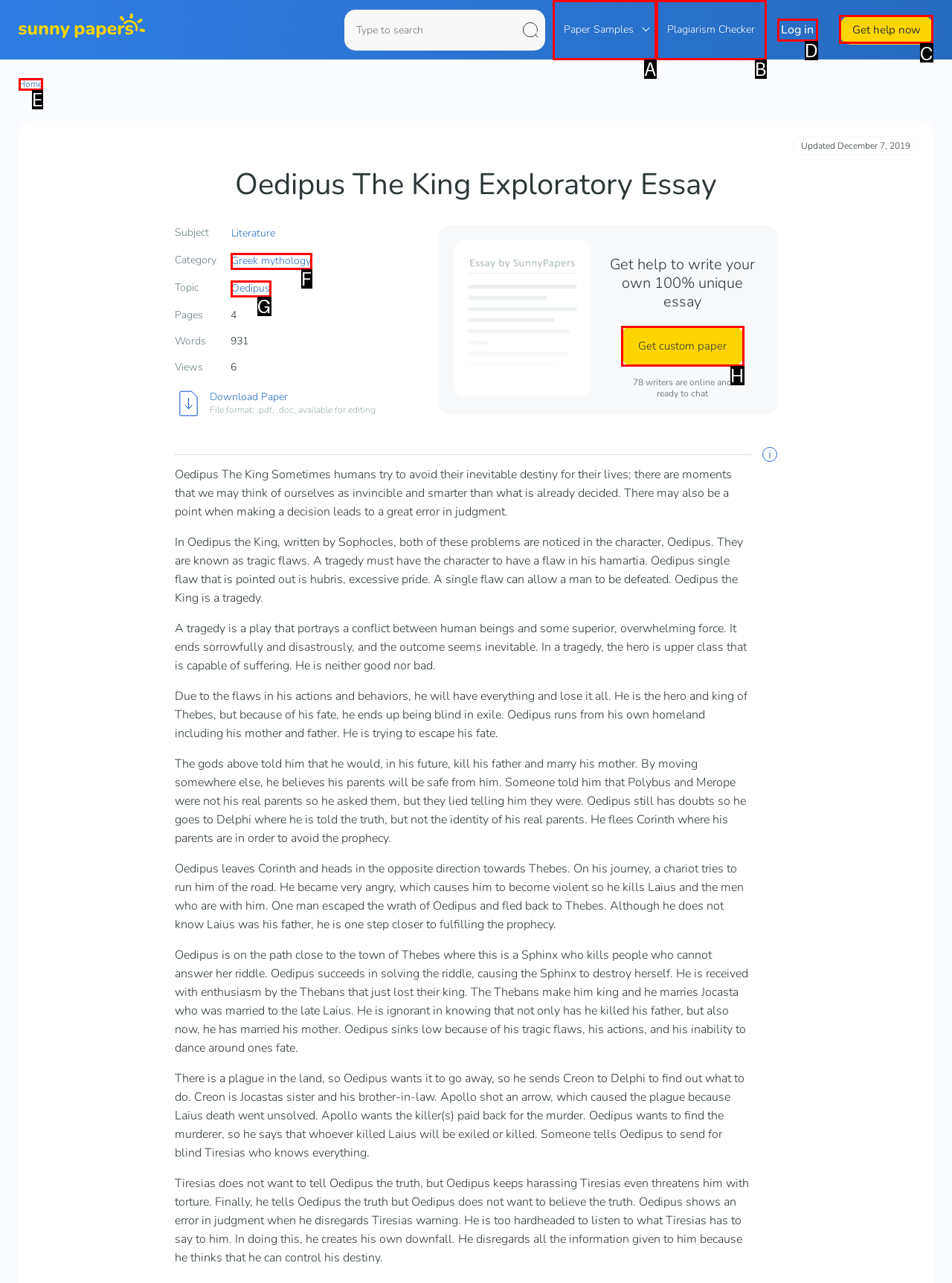Point out which HTML element you should click to fulfill the task: Get help now.
Provide the option's letter from the given choices.

C